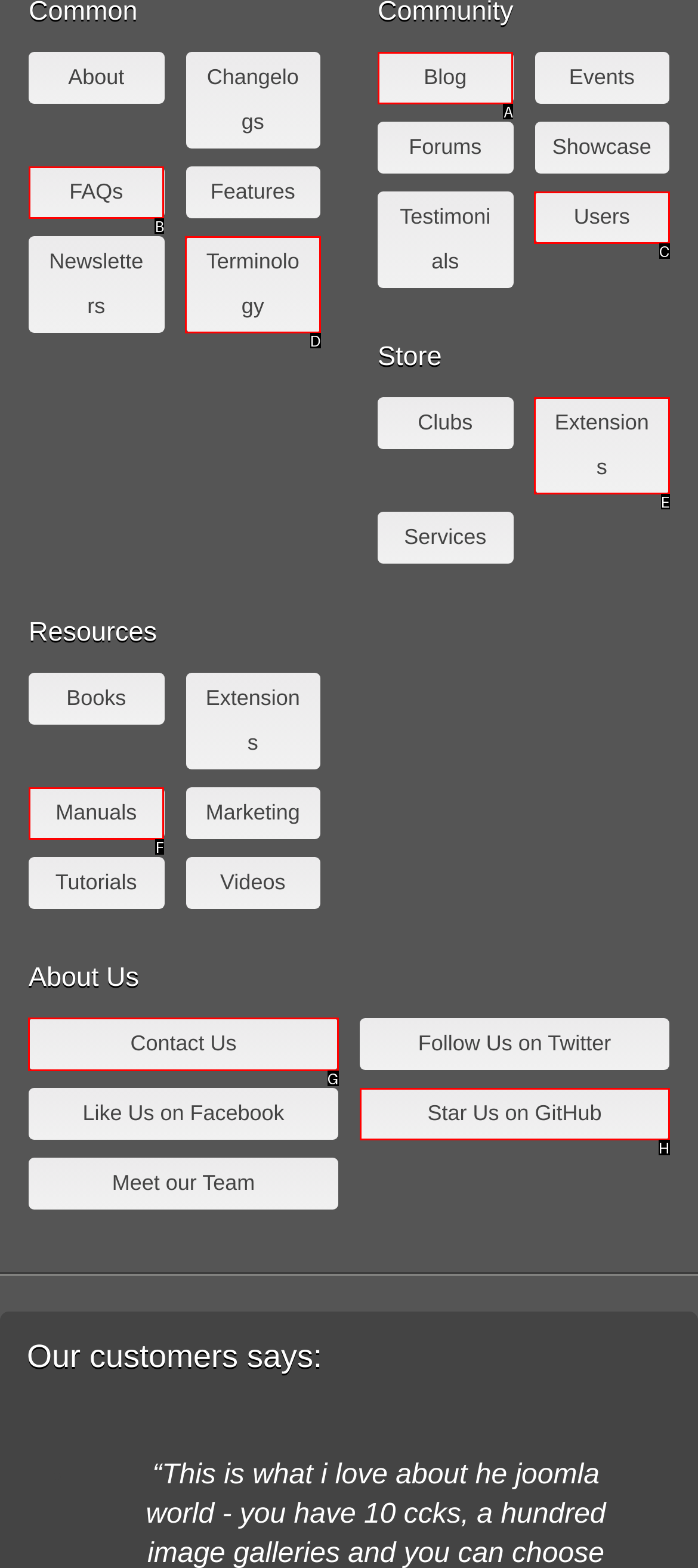Determine the right option to click to perform this task: contact us
Answer with the correct letter from the given choices directly.

G